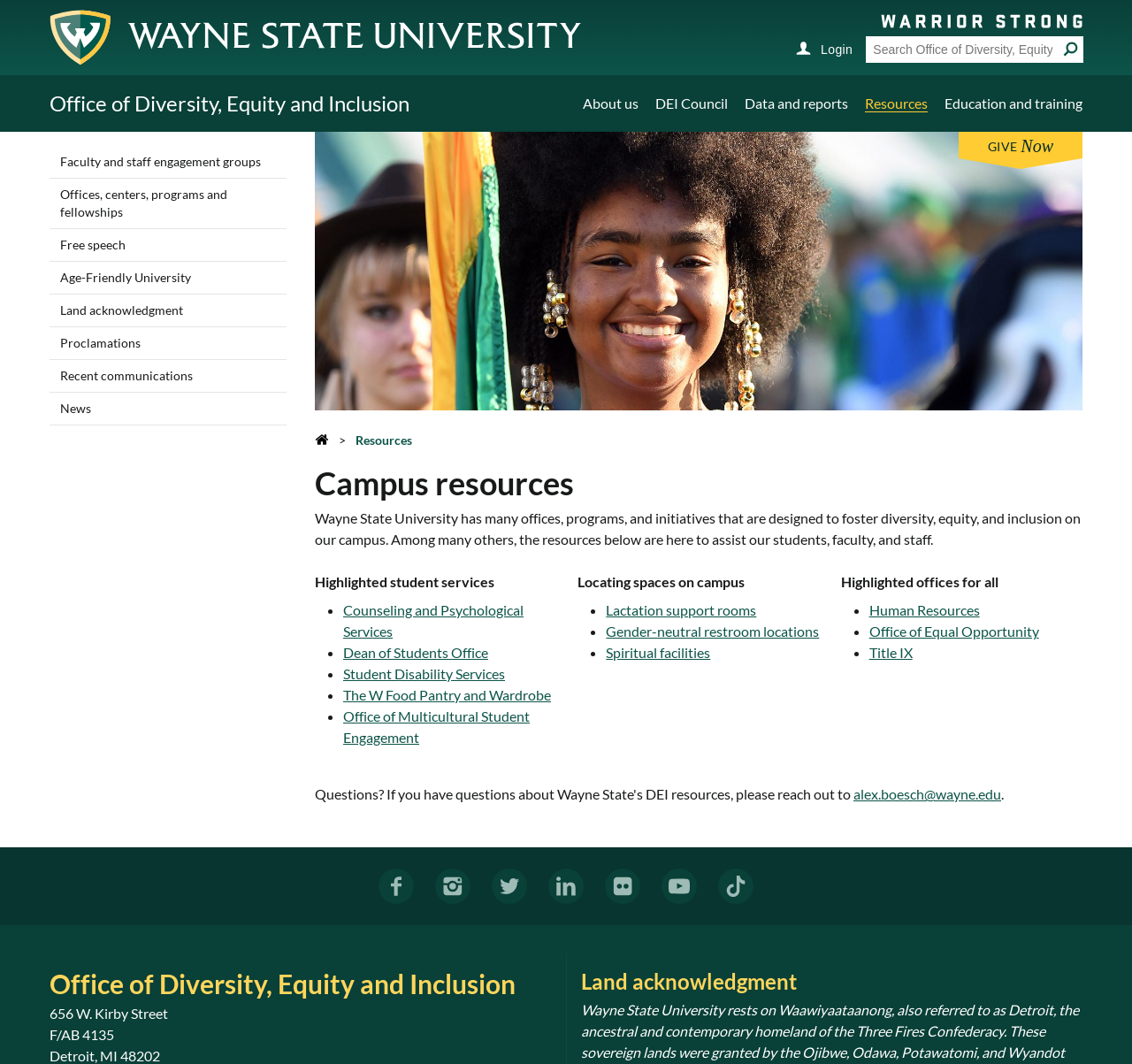Identify the bounding box of the HTML element described here: "Offices, centers, programs and fellowships". Provide the coordinates as four float numbers between 0 and 1: [left, top, right, bottom].

[0.044, 0.168, 0.253, 0.214]